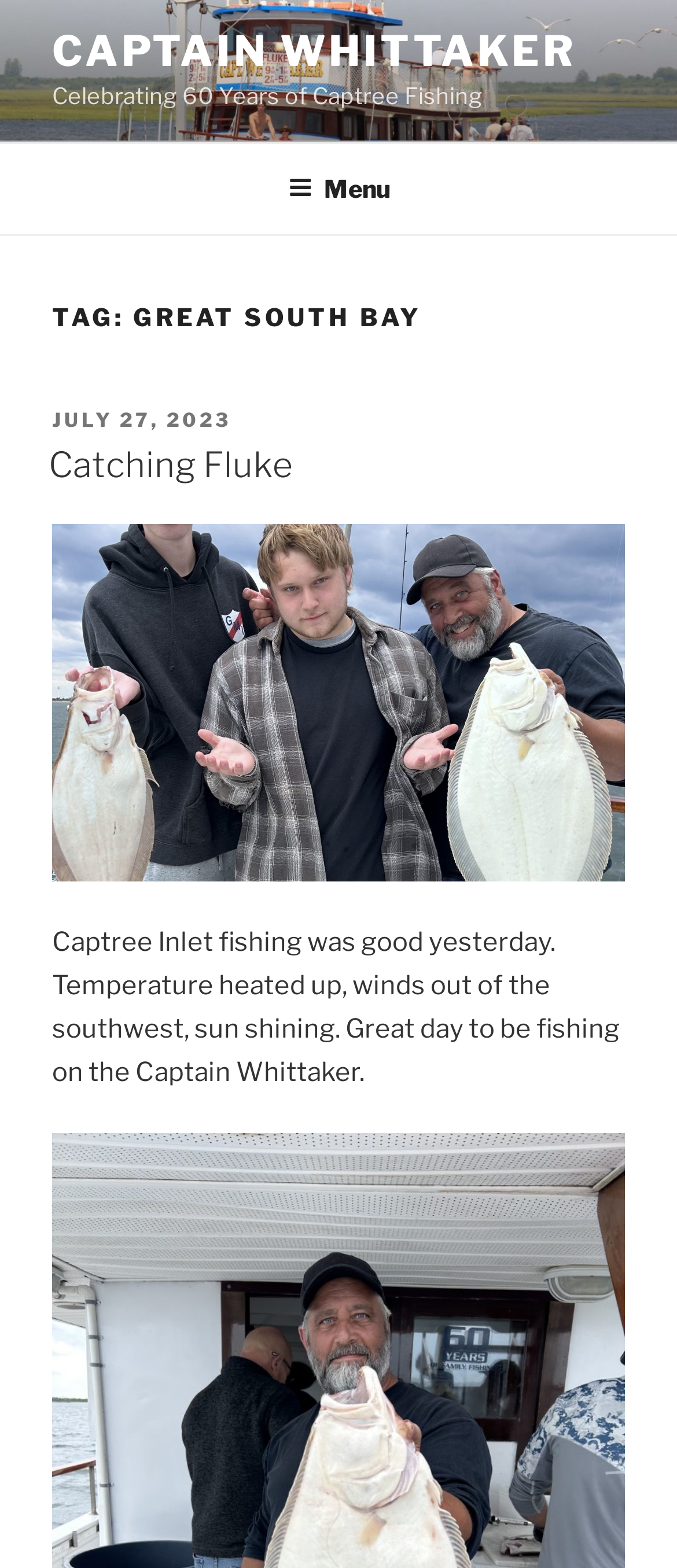Explain the contents of the webpage comprehensively.

The webpage is about the Great South Bay Archives, specifically focused on Captain Whittaker. At the top, there is a prominent link with the text "CAPTAIN WHITTAKER". Below this link, there is a static text element that reads "Celebrating 60 Years of Captree Fishing". 

To the right of these elements, there is a navigation menu labeled "Top Menu" with a button to expand or collapse it. The menu button is positioned near the top center of the page.

Further down, there is a heading element that reads "TAG: GREAT SOUTH BAY". Below this heading, there are several sub-elements, including a static text element that says "POSTED ON", a link with the date "JULY 27, 2023", and a heading element that reads "Catching Fluke". The "Catching Fluke" heading has a corresponding link with the same text.

Below these elements, there is a paragraph of text that describes a fishing experience on the Captain Whittaker, mentioning the weather conditions and the quality of the fishing. This text is positioned near the bottom center of the page.